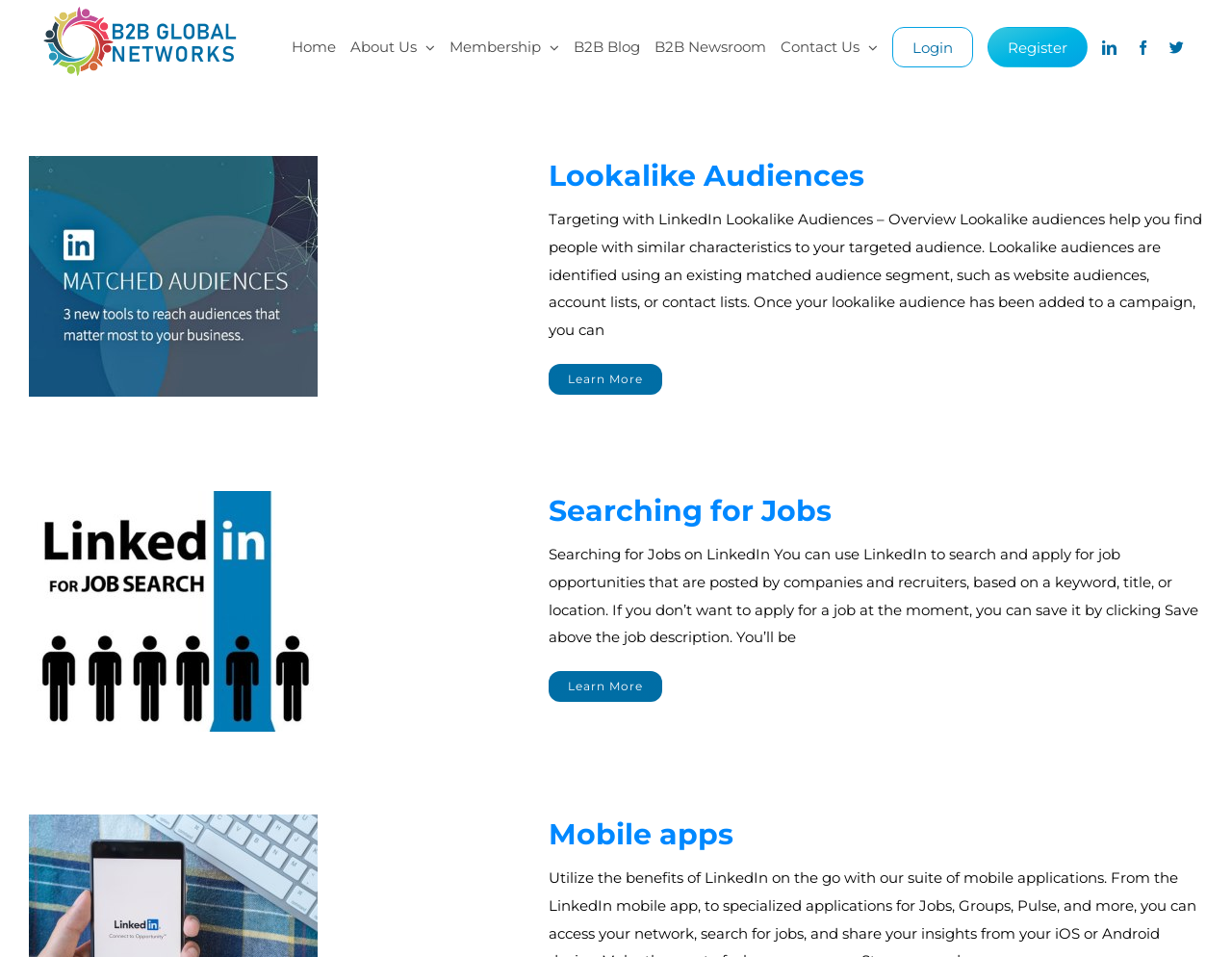Refer to the image and answer the question with as much detail as possible: What is the purpose of searching for jobs on LinkedIn?

According to the second article on the webpage, searching for jobs on LinkedIn allows users to search and apply for job opportunities that are posted by companies and recruiters, based on a keyword, title, or location.